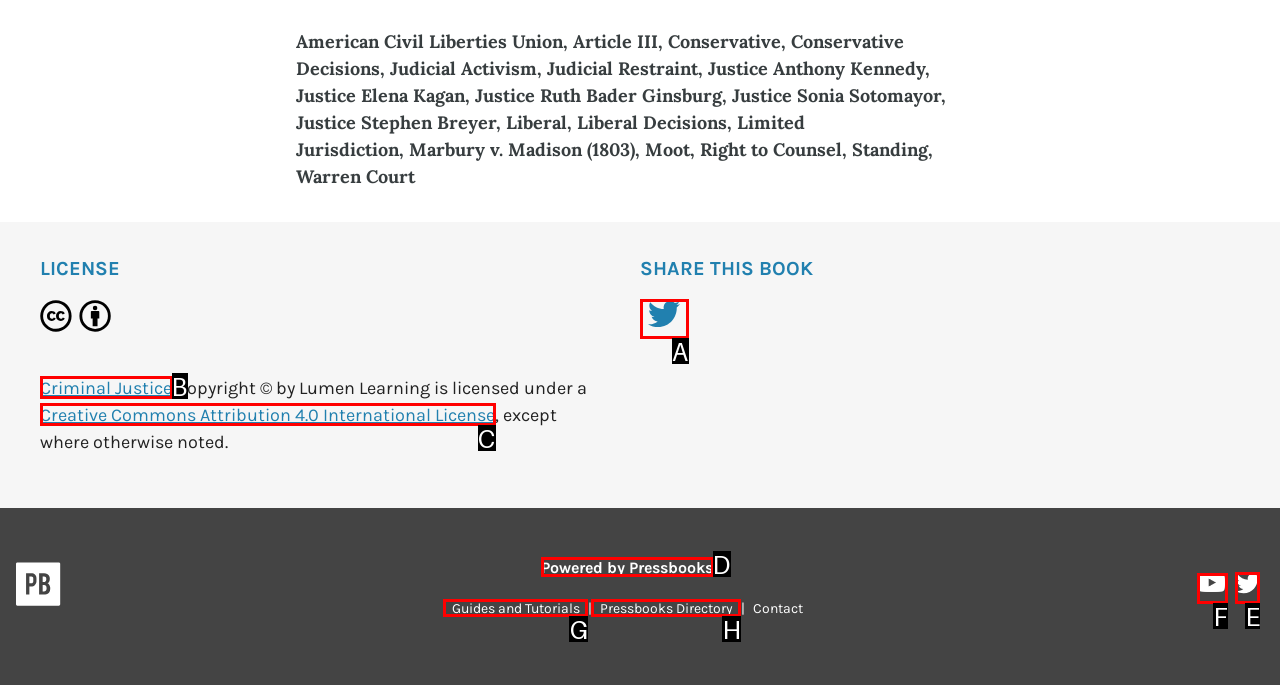Based on the element description: Pressbooks Directory, choose the HTML element that matches best. Provide the letter of your selected option.

H